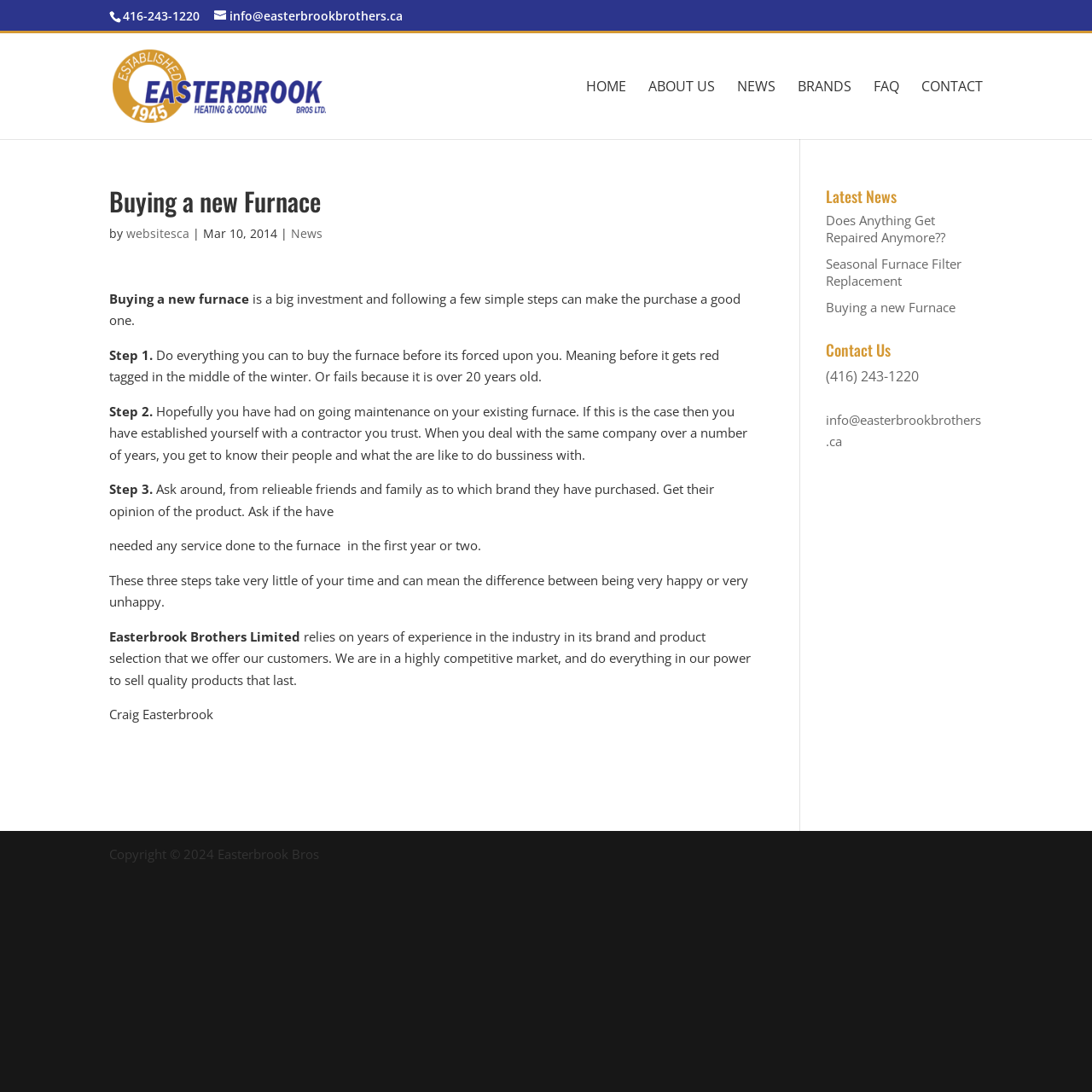Identify the bounding box coordinates of the specific part of the webpage to click to complete this instruction: "Learn more about Easterbrook Bros".

[0.103, 0.07, 0.298, 0.085]